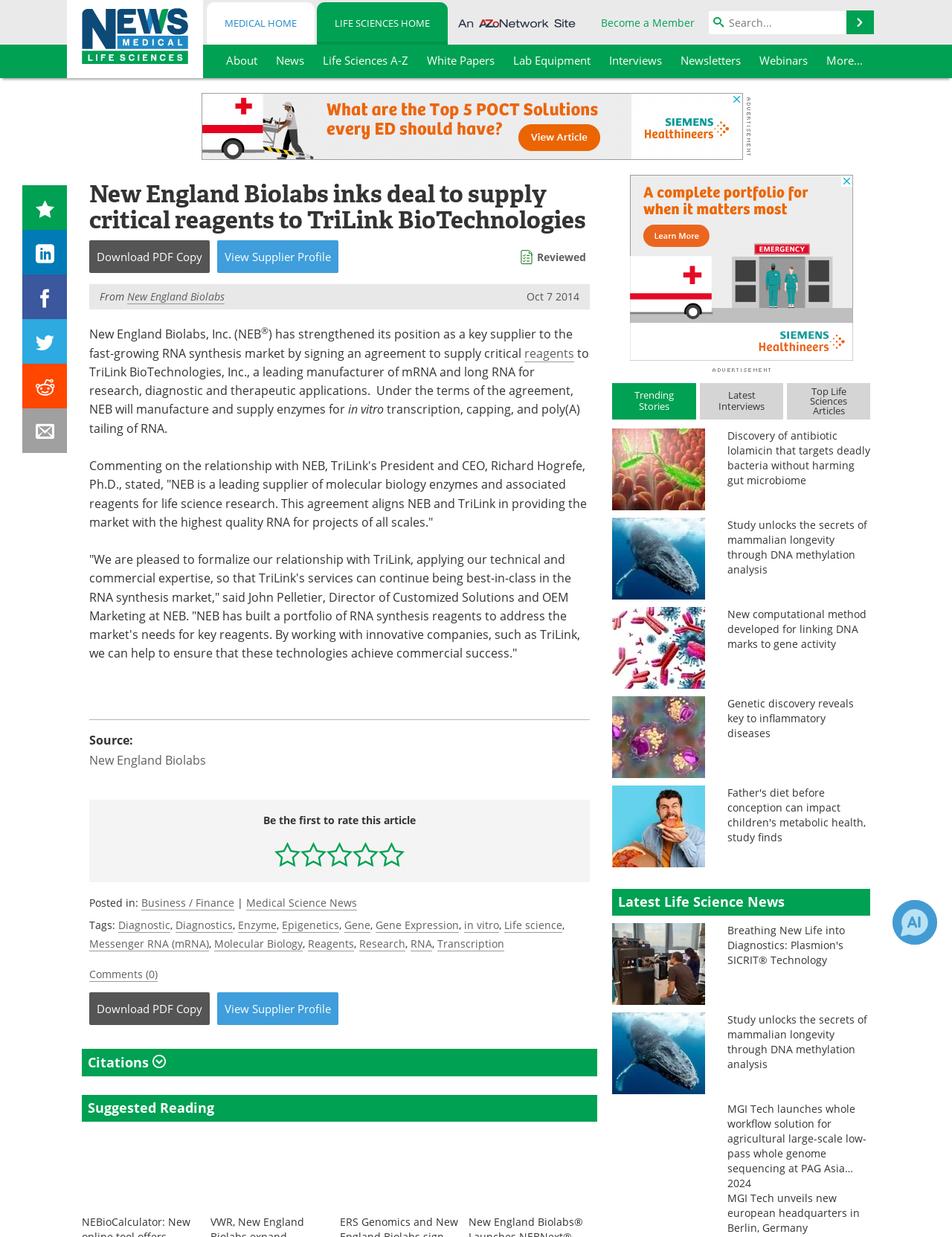What is New England Biolabs strengthening its position in?
Using the visual information, respond with a single word or phrase.

RNA synthesis market